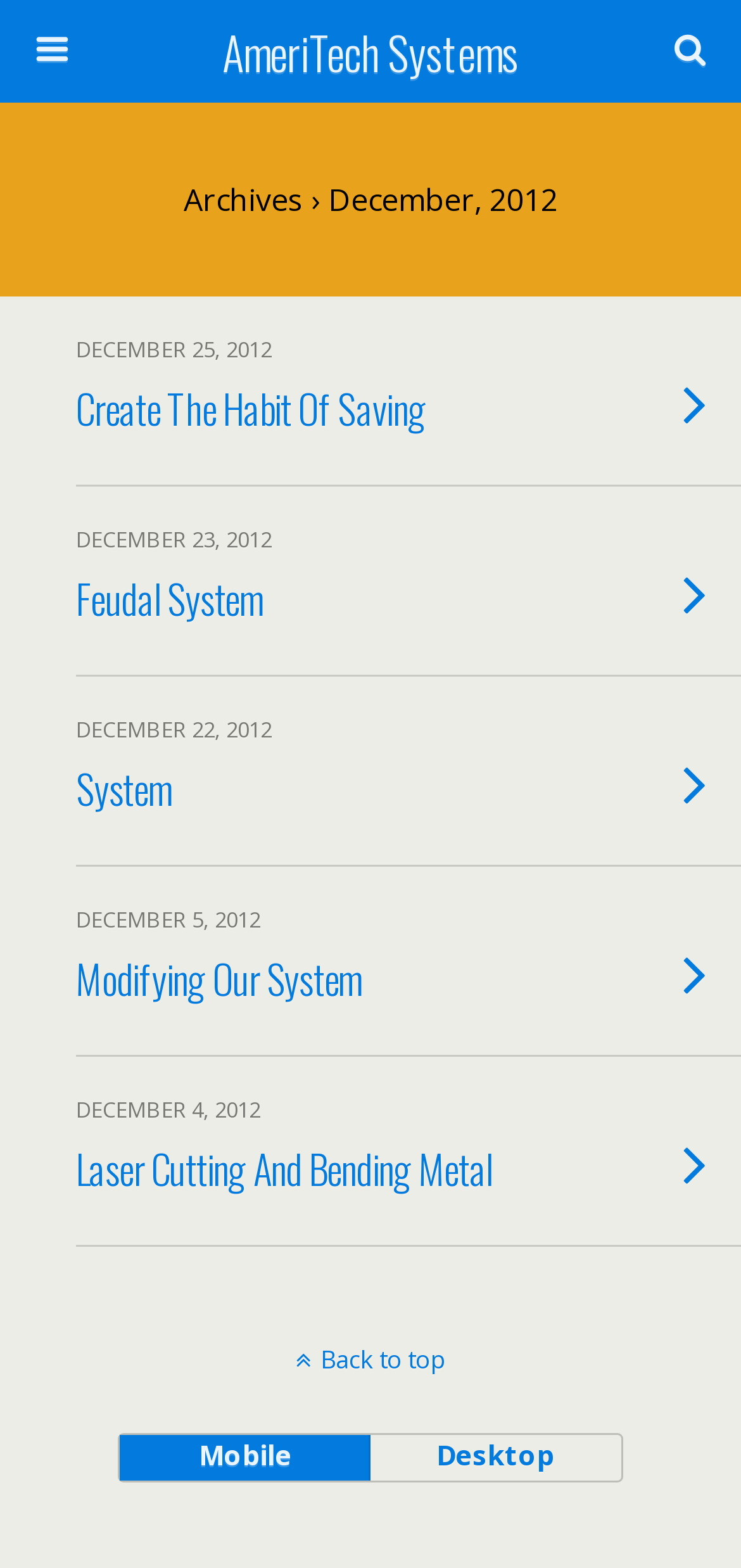What is the search bar placeholder text?
Use the screenshot to answer the question with a single word or phrase.

Search this website…